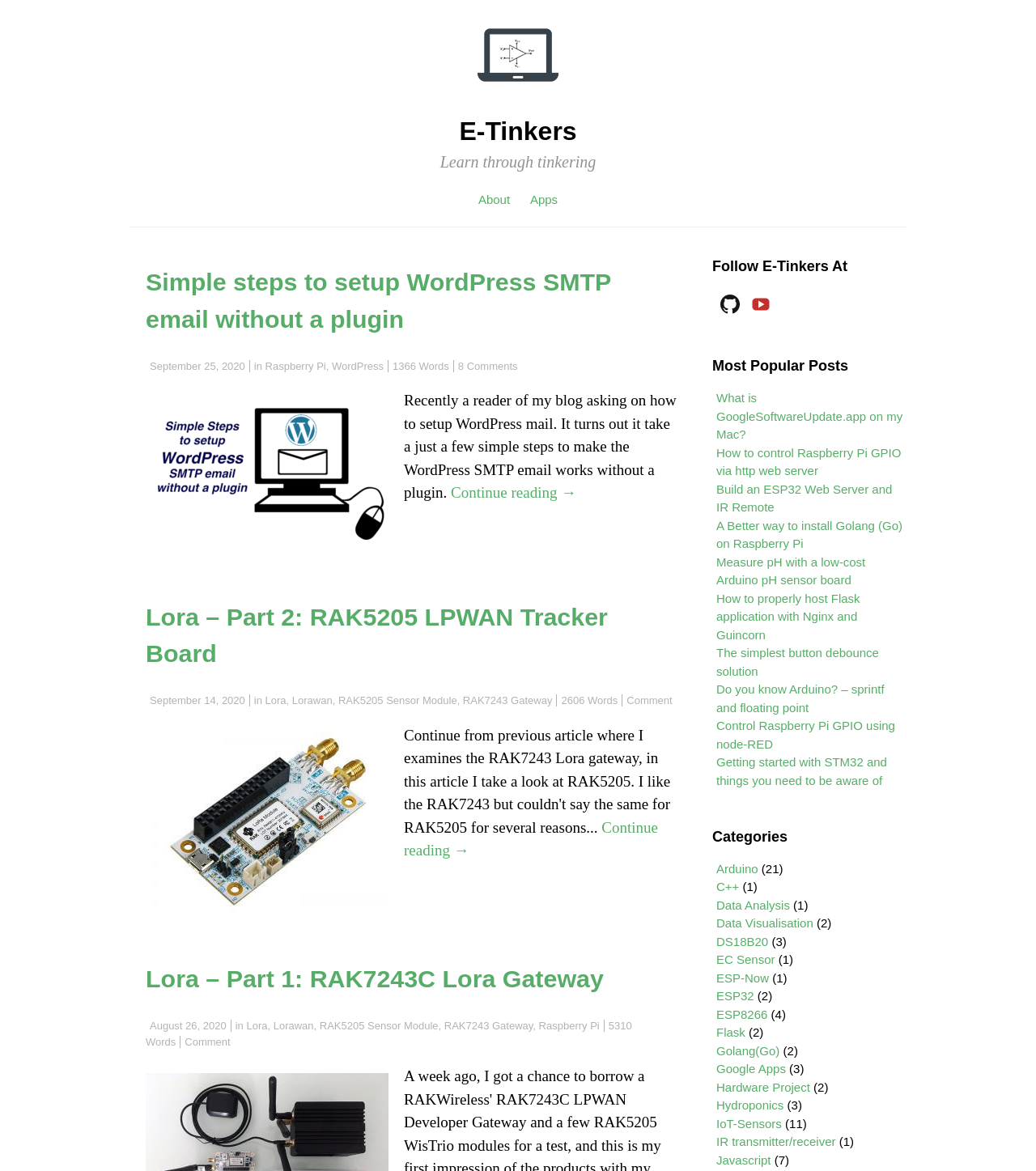From the webpage screenshot, predict the bounding box coordinates (top-left x, top-left y, bottom-right x, bottom-right y) for the UI element described here: September 14, 2020September 20, 2020

[0.145, 0.593, 0.237, 0.604]